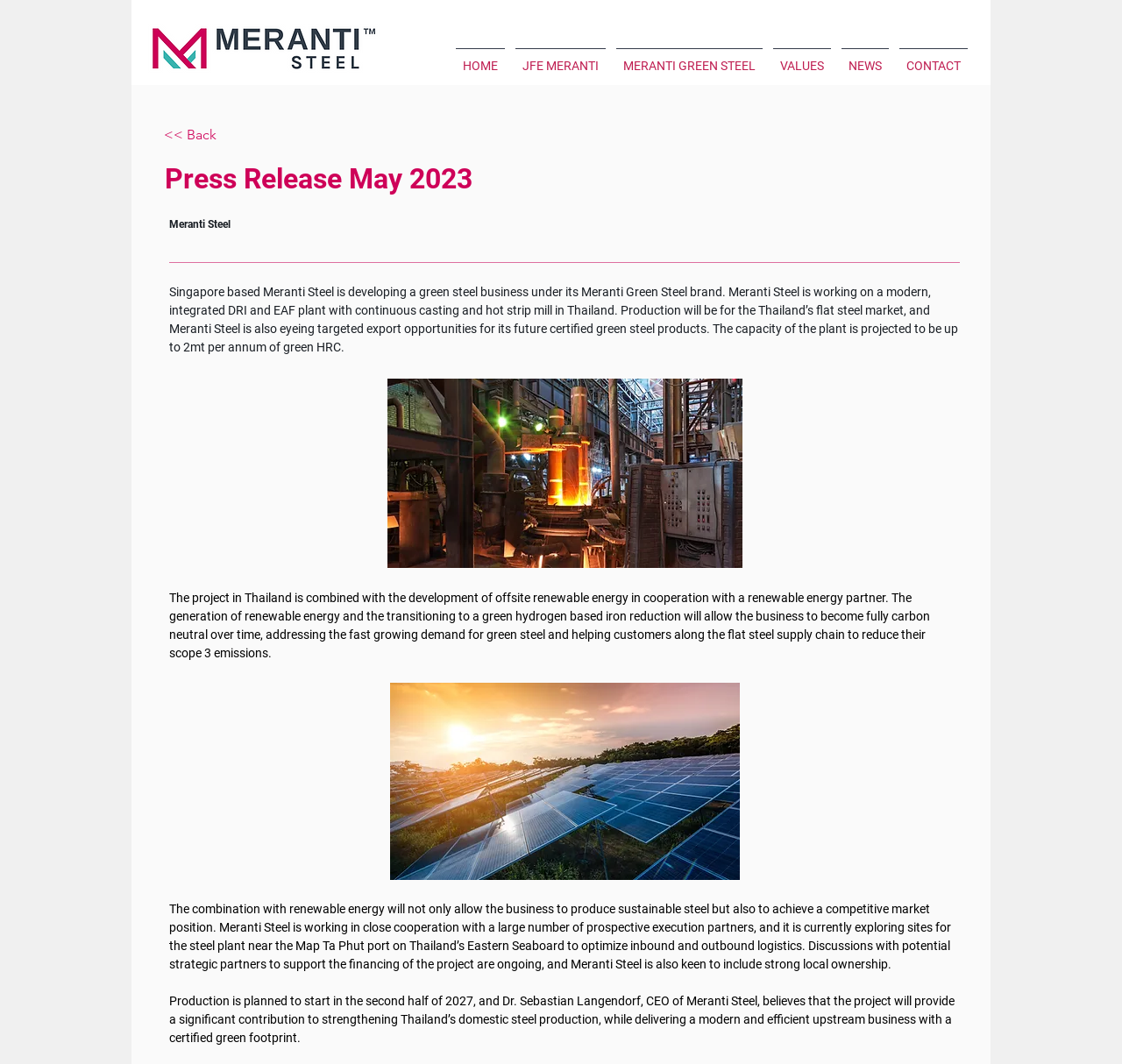When is Meranti Steel's production planned to start?
Give a comprehensive and detailed explanation for the question.

According to the webpage, production is planned to start in the second half of 2027, which is mentioned in the last paragraph of the webpage.